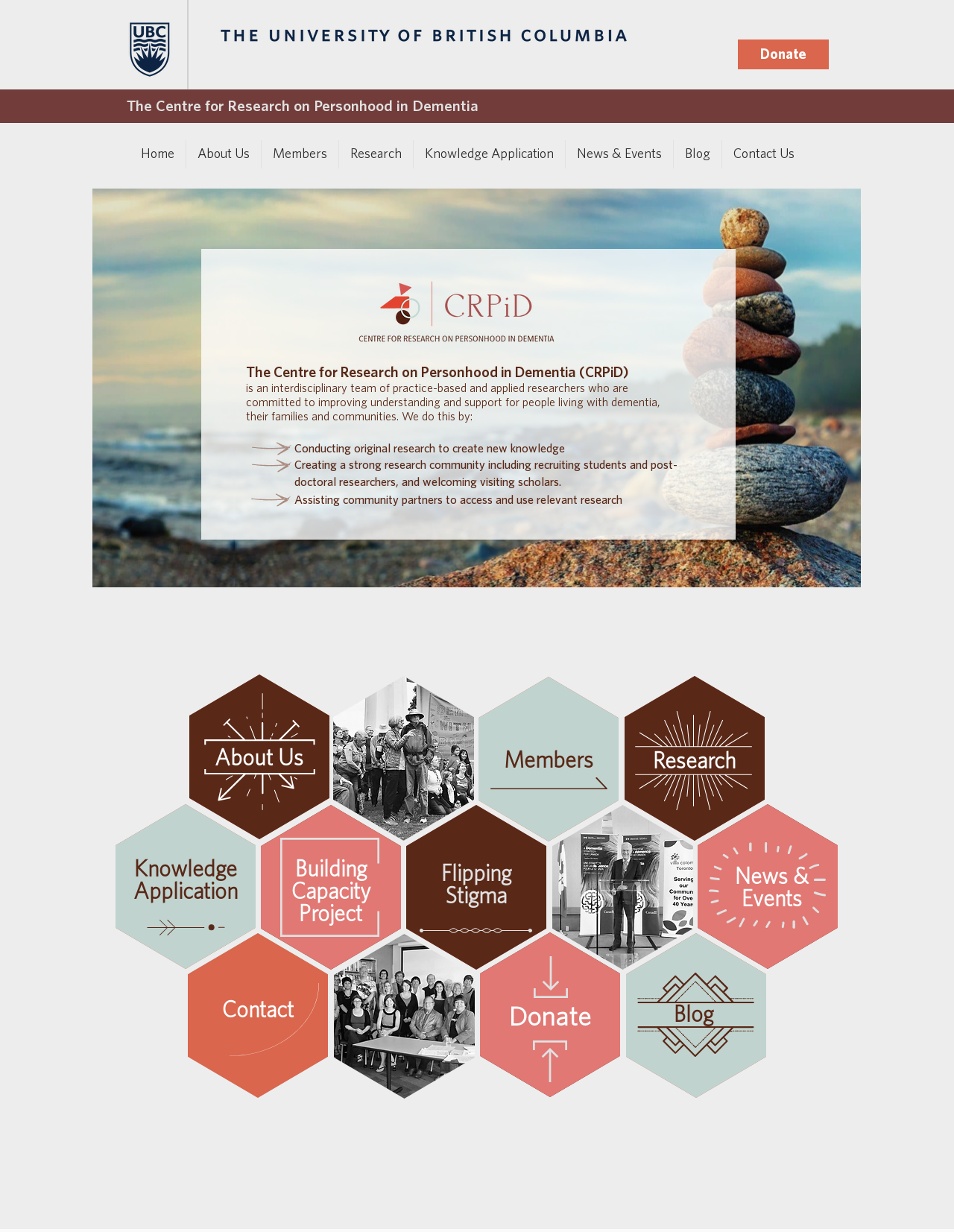What is the name of the project mentioned in the webpage?
Using the image, respond with a single word or phrase.

Building Capacity Project